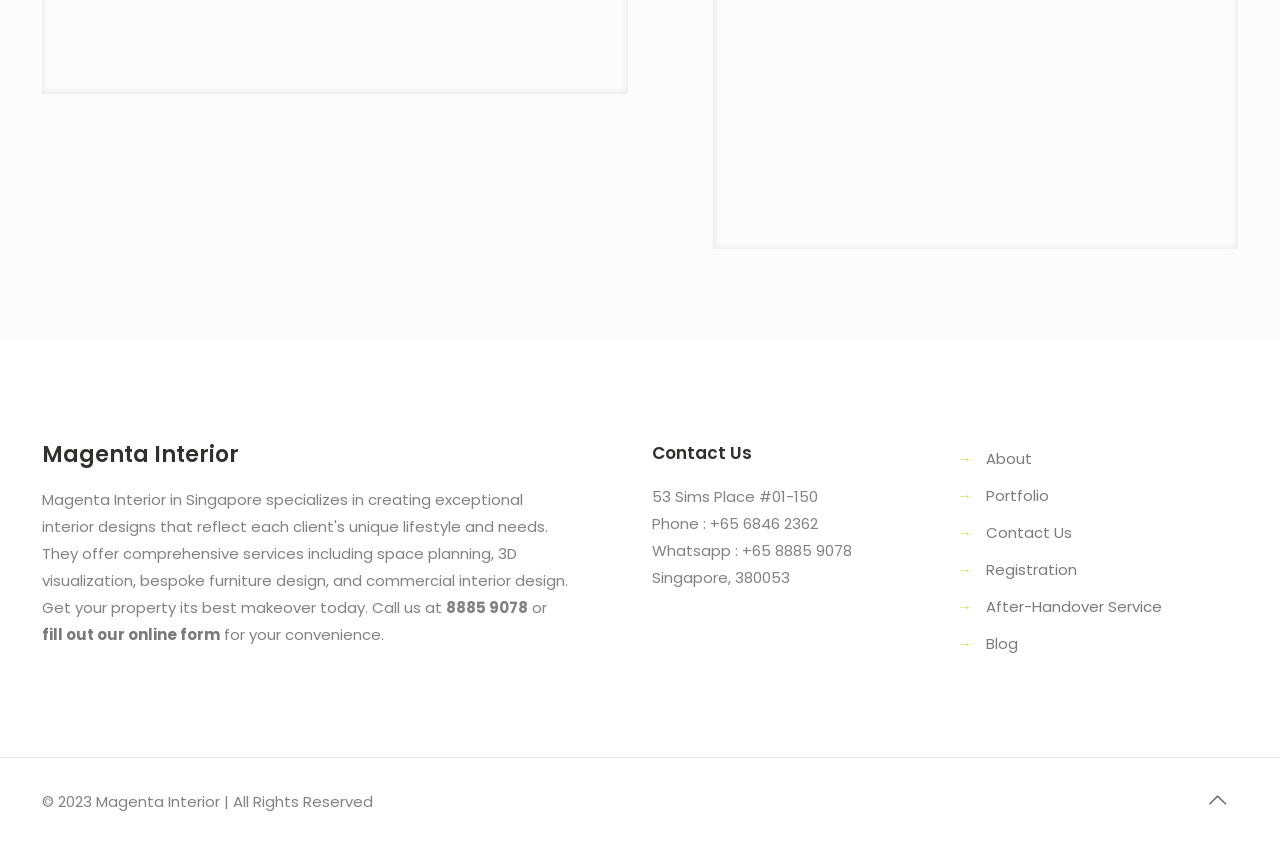Determine the coordinates of the bounding box that should be clicked to complete the instruction: "go to link". The coordinates should be represented by four float numbers between 0 and 1: [left, top, right, bottom].

[0.033, 0.111, 0.491, 0.182]